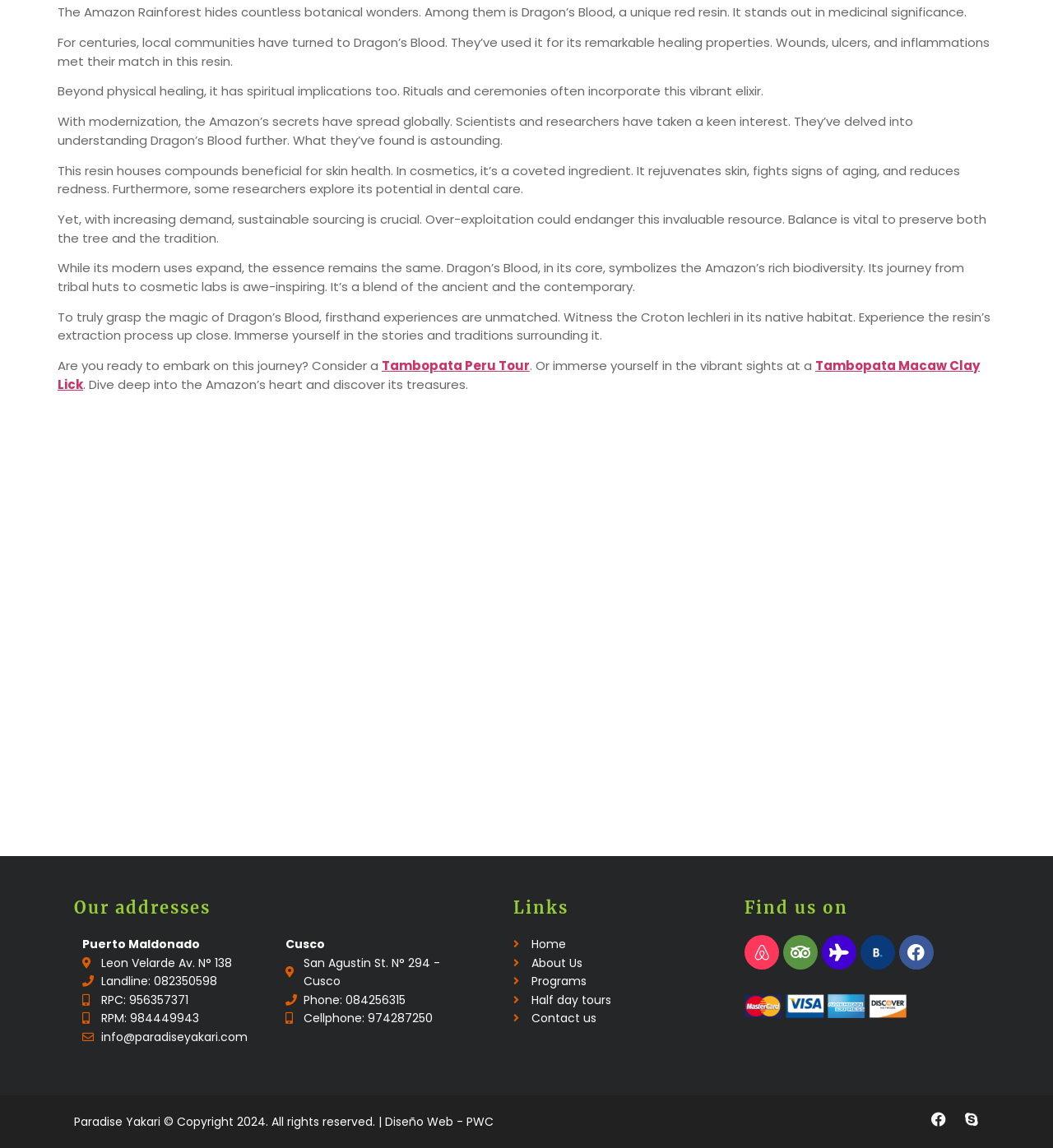Please identify the bounding box coordinates of the area that needs to be clicked to follow this instruction: "Click on the 'Tambopata Peru Tour' link".

[0.362, 0.311, 0.503, 0.326]